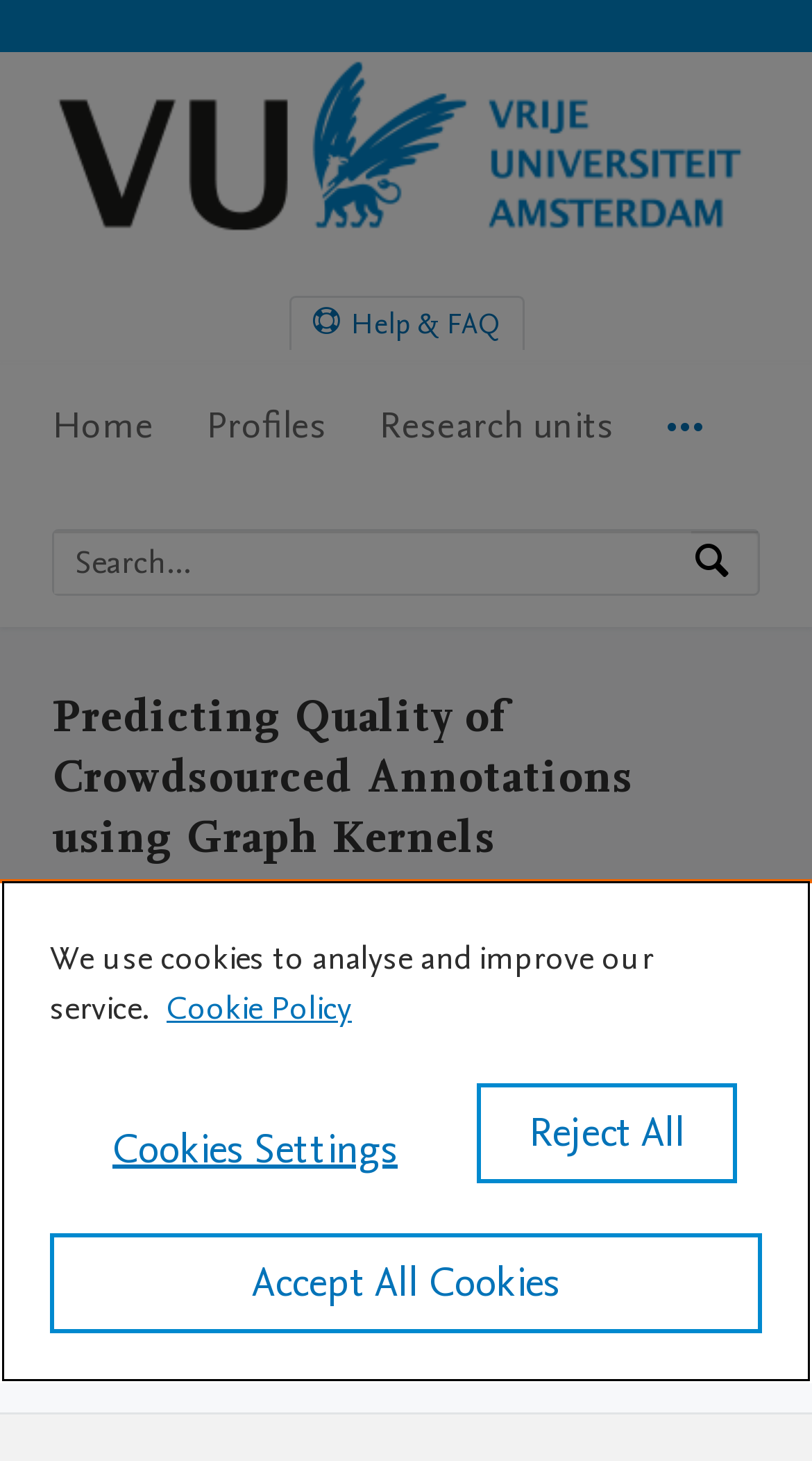Identify the text that serves as the heading for the webpage and generate it.

Predicting Quality of Crowdsourced Annotations using Graph Kernels